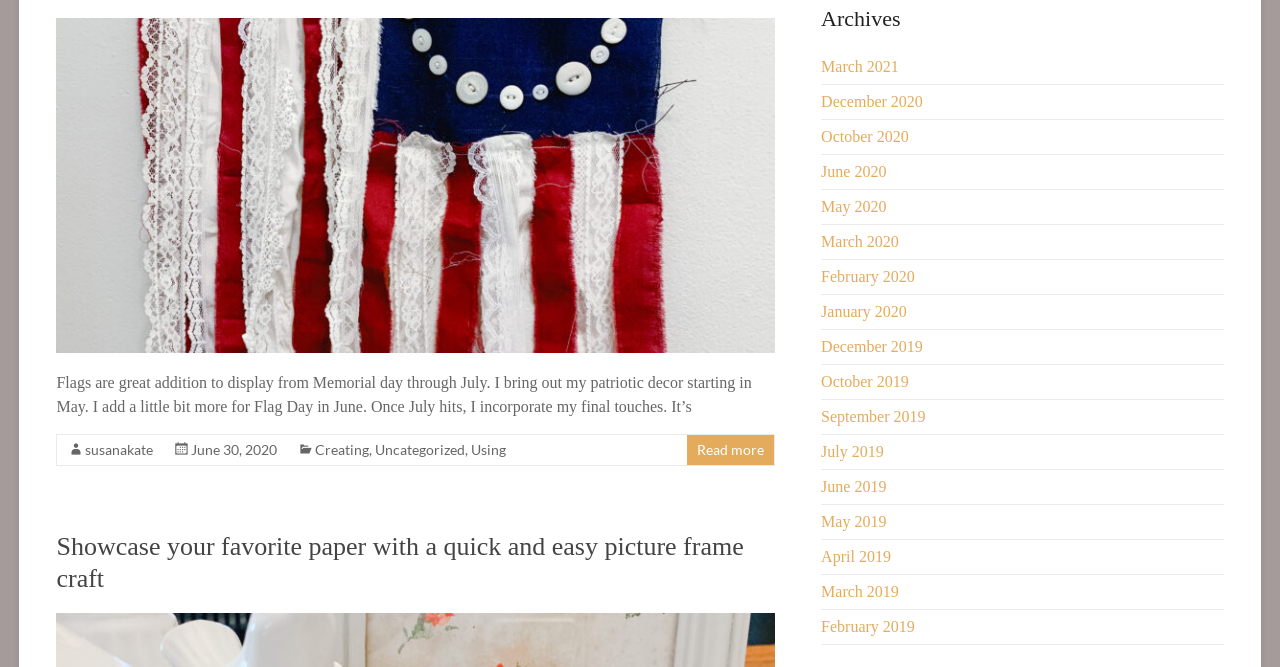Using the webpage screenshot, find the UI element described by September 2019. Provide the bounding box coordinates in the format (top-left x, top-left y, bottom-right x, bottom-right y), ensuring all values are floating point numbers between 0 and 1.

[0.641, 0.611, 0.723, 0.637]